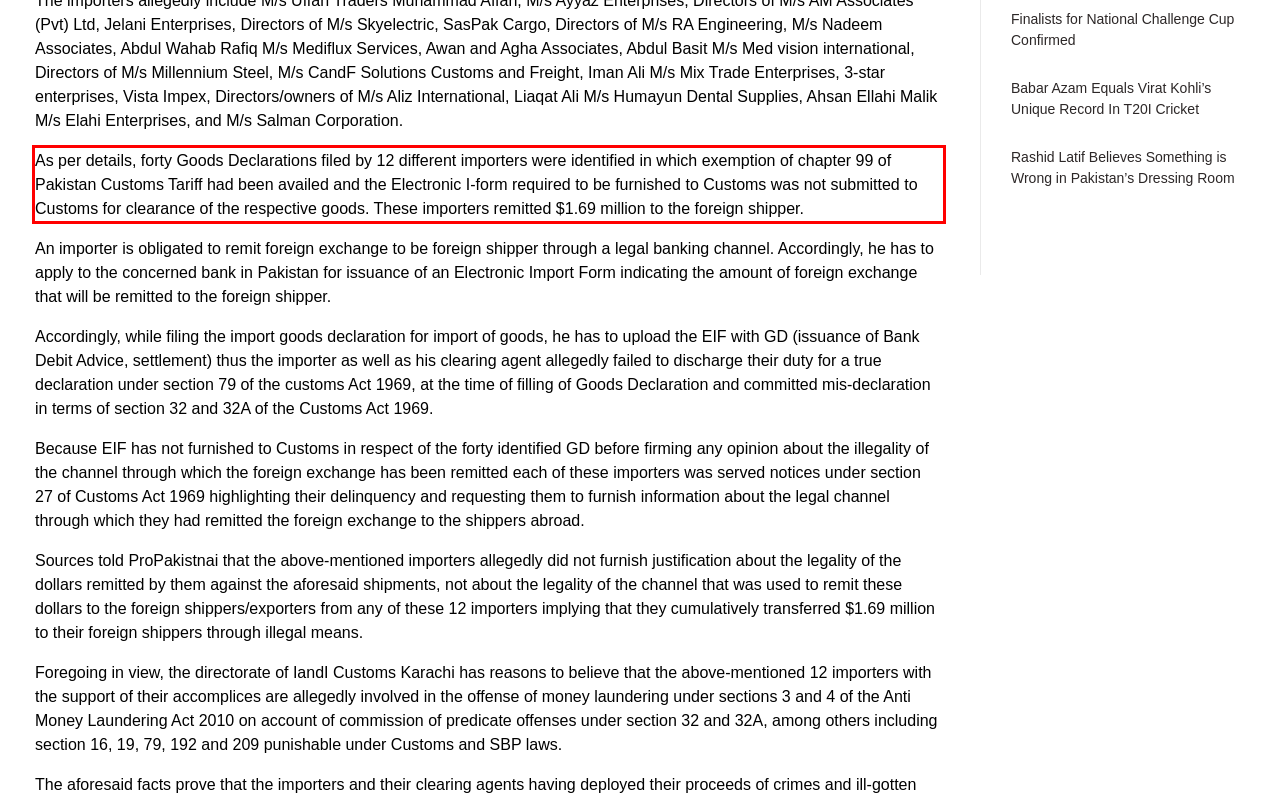The screenshot provided shows a webpage with a red bounding box. Apply OCR to the text within this red bounding box and provide the extracted content.

As per details, forty Goods Declarations filed by 12 different importers were identified in which exemption of chapter 99 of Pakistan Customs Tariff had been availed and the Electronic I-form required to be furnished to Customs was not submitted to Customs for clearance of the respective goods. These importers remitted $1.69 million to the foreign shipper.